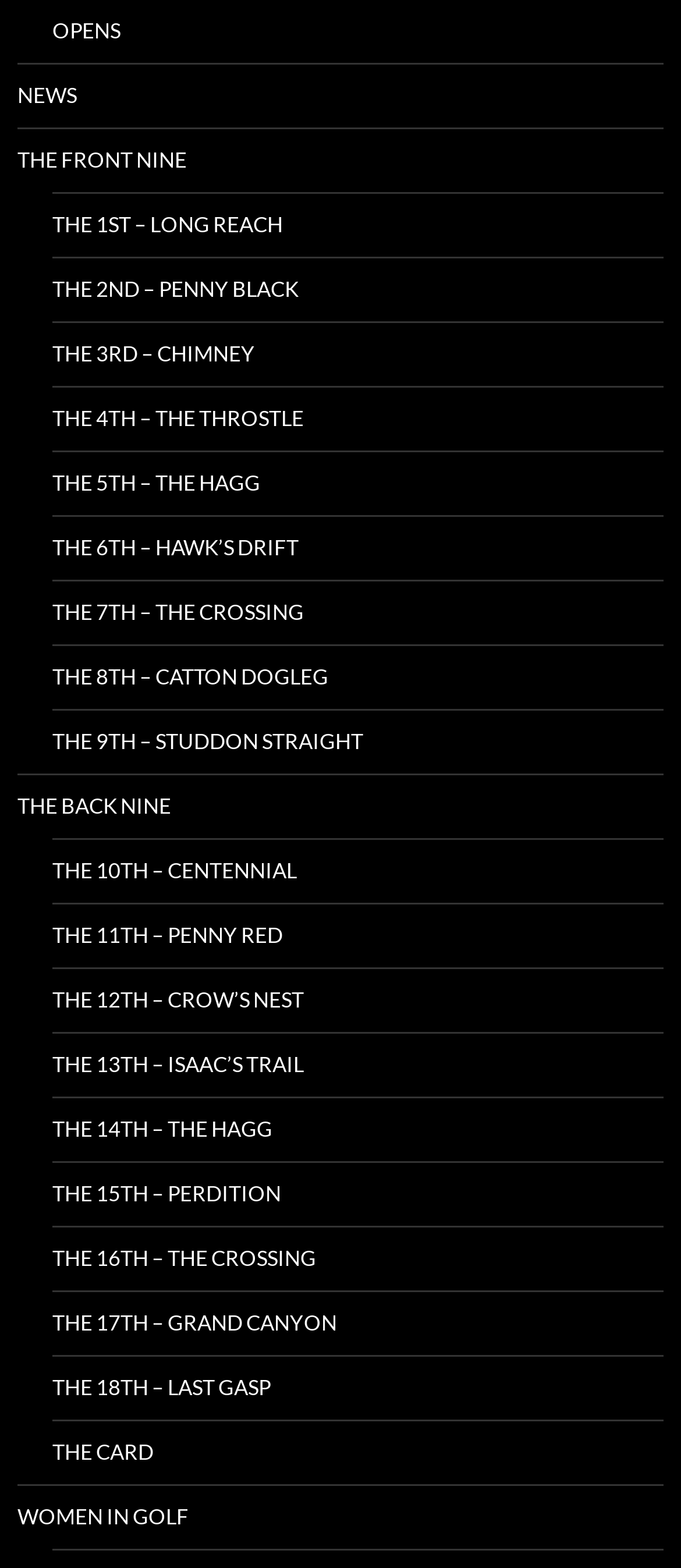Give the bounding box coordinates for the element described by: "The card".

[0.077, 0.906, 0.974, 0.946]